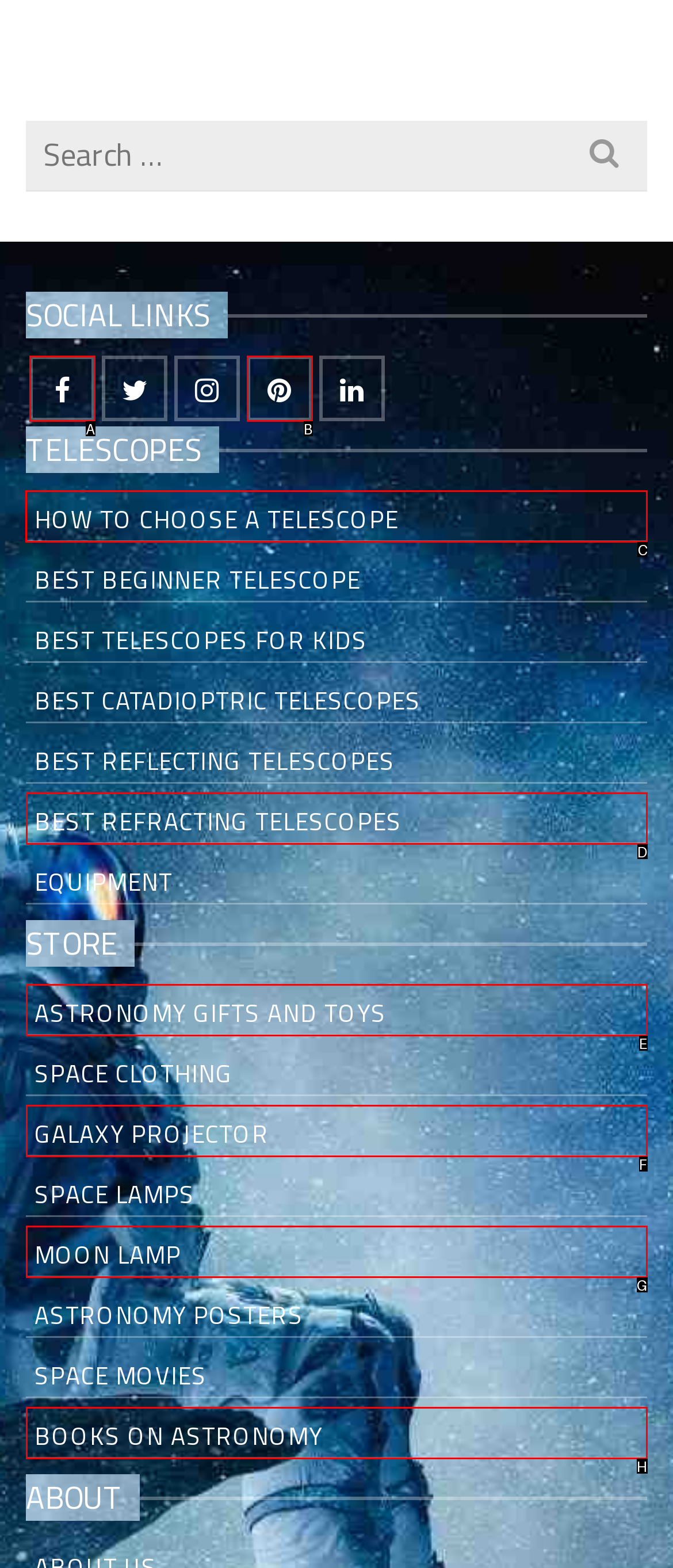Identify the HTML element that should be clicked to accomplish the task: Learn how to choose a telescope
Provide the option's letter from the given choices.

C